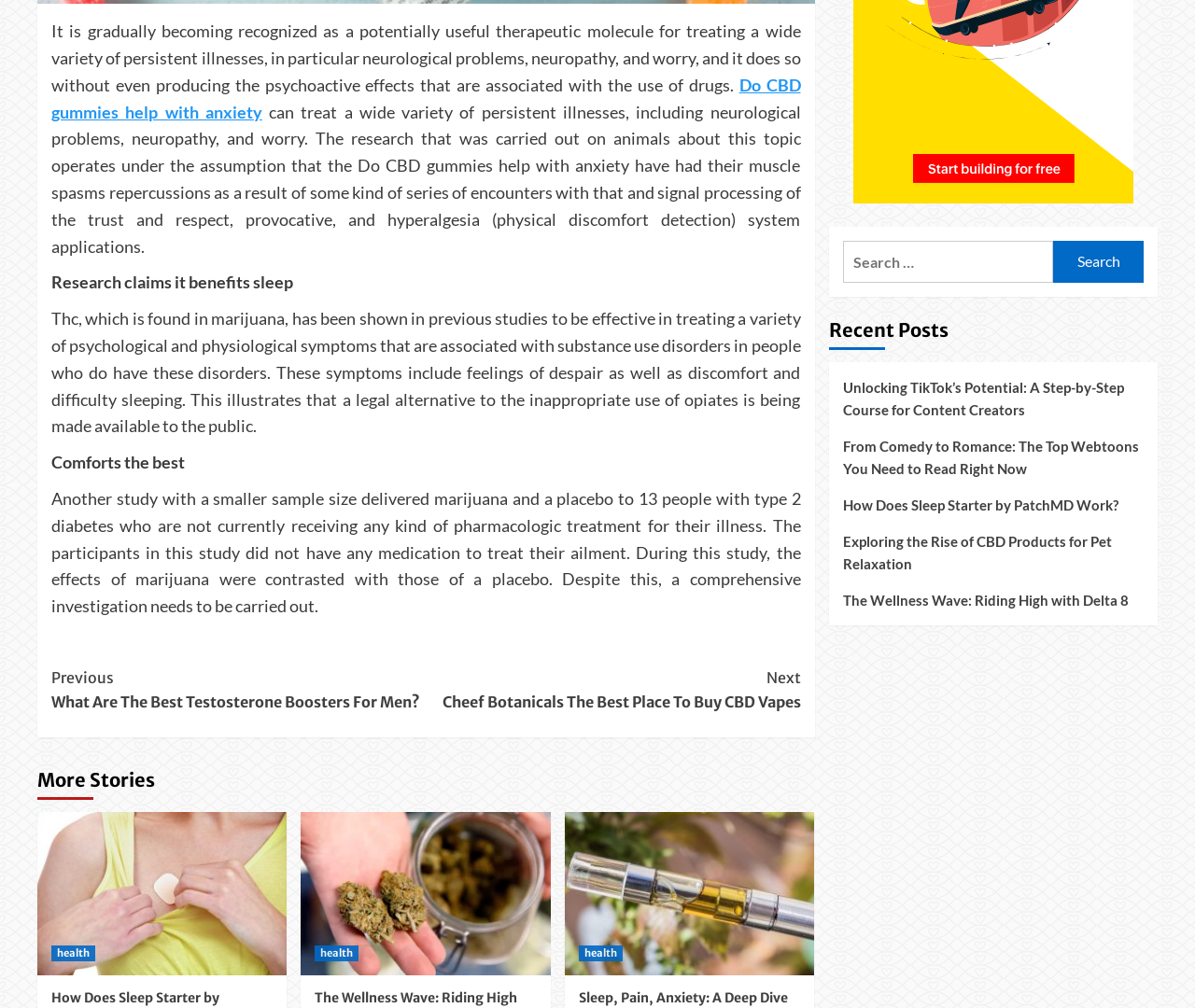Locate the bounding box of the user interface element based on this description: "parent_node: Search for: value="Search"".

[0.881, 0.238, 0.957, 0.28]